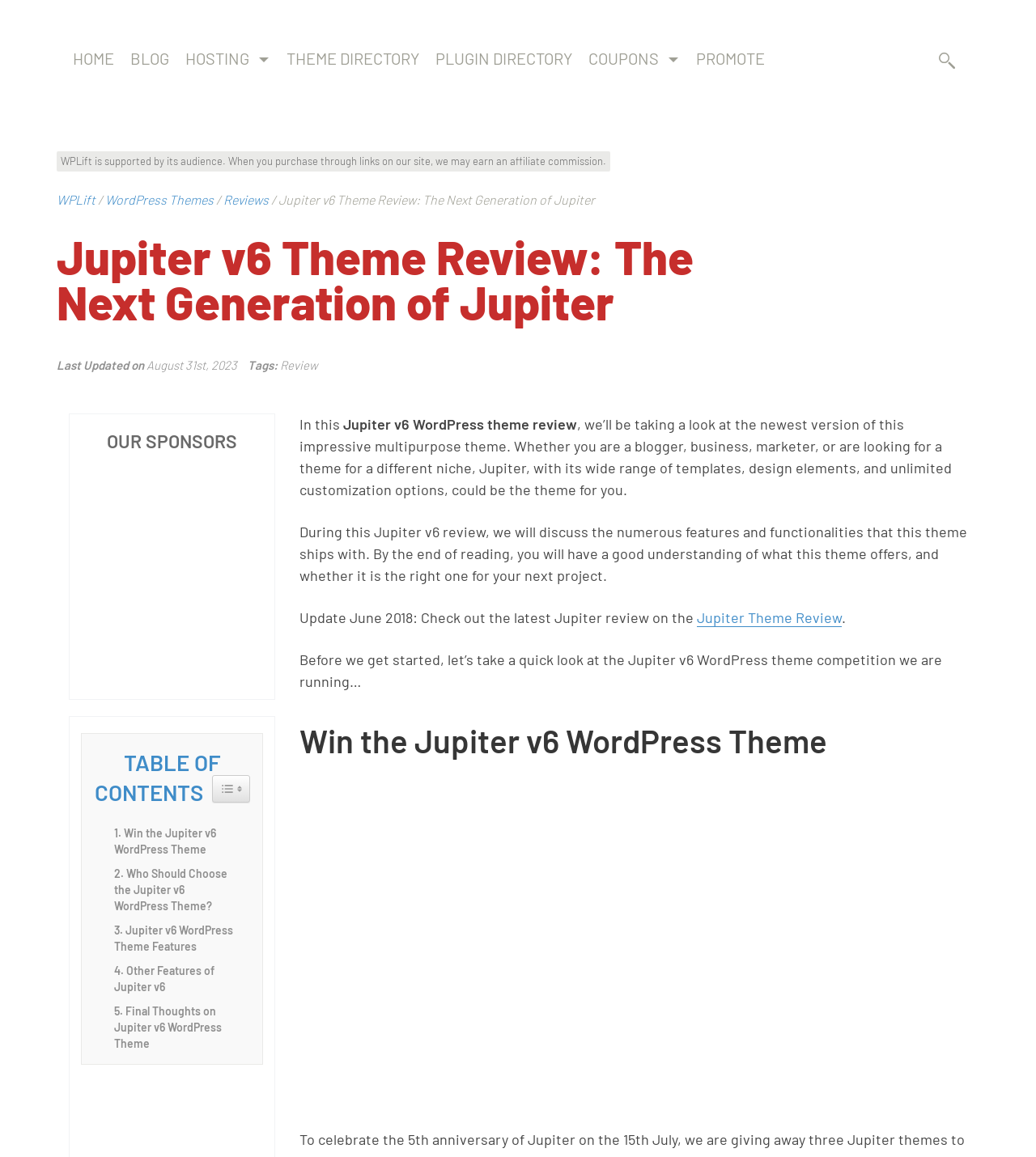Locate the bounding box coordinates of the item that should be clicked to fulfill the instruction: "Search for something".

[0.902, 0.044, 0.93, 0.114]